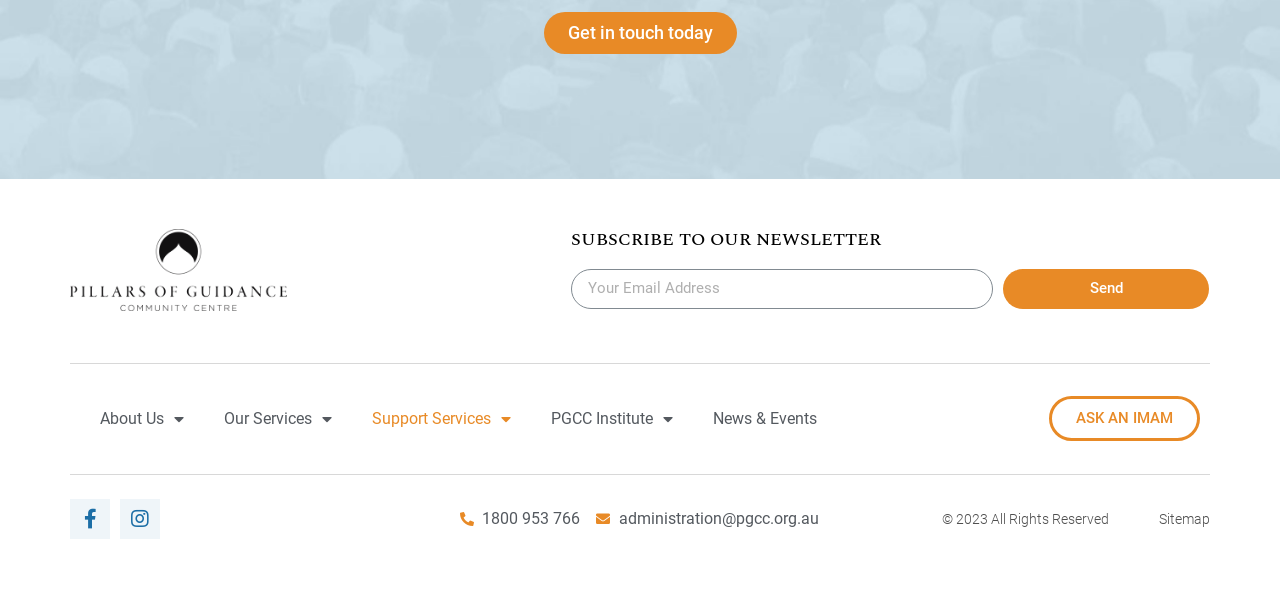With reference to the screenshot, provide a detailed response to the question below:
What social media platforms are linked on the webpage?

The webpage contains links to Facebook and Instagram, indicated by the Facebook-f and Instagram icons, respectively, allowing users to access the website's social media profiles.